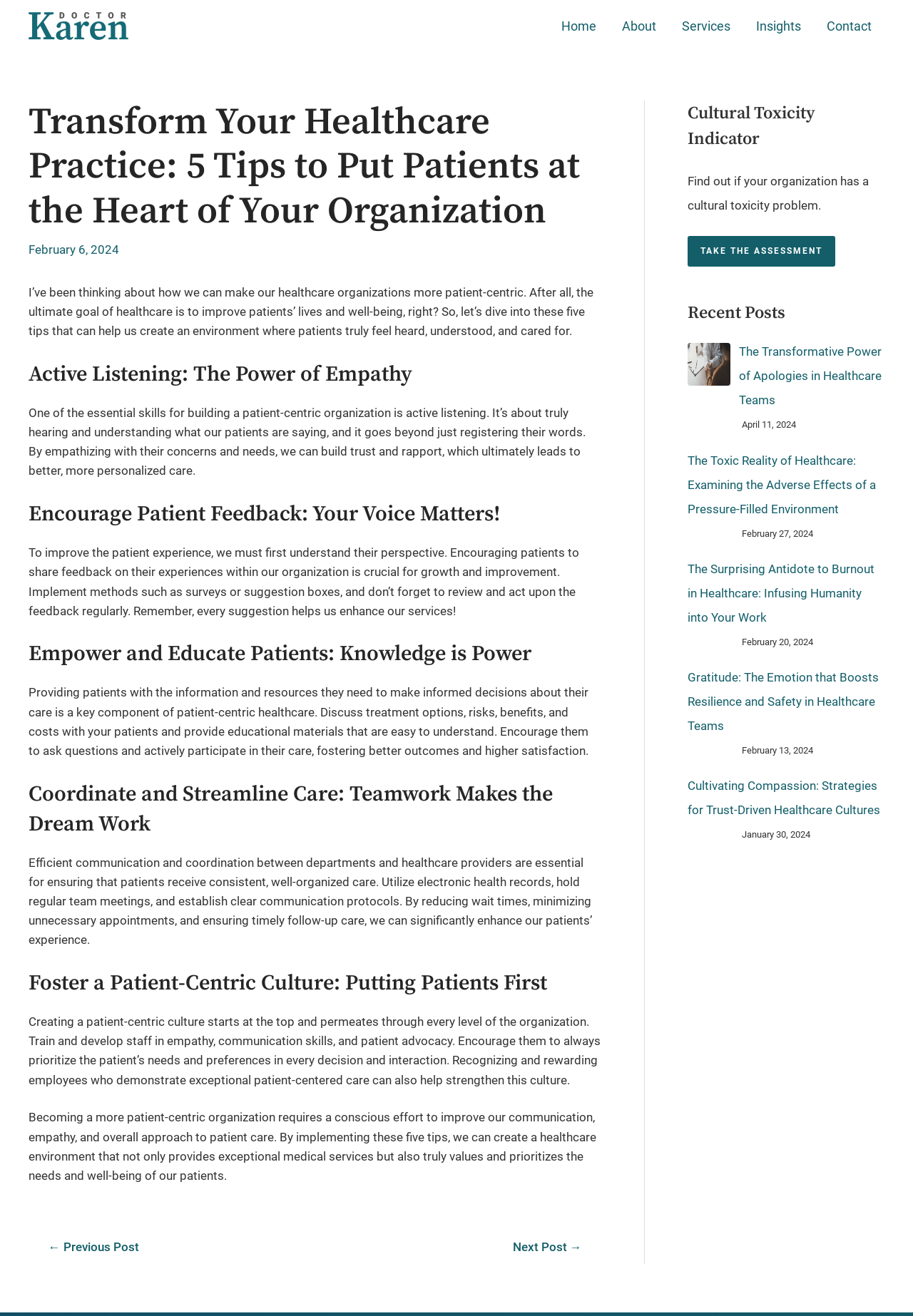Create a detailed narrative describing the layout and content of the webpage.

This webpage is focused on transforming healthcare practices to prioritize patient-centric care. At the top left, there is a link to "Dr. Karen home" accompanied by an image. Above the main content, there is a navigation bar with links to "Home", "About", "Services", "Insights", and "Contact".

The main content is an article titled "Transform Your Healthcare Practice: 5 Tips to Put Patients at the Heart of Your Organization – Dr. Karen". The article is divided into five sections, each with a heading and a descriptive paragraph. The sections are: "Active Listening: The Power of Empathy", "Encourage Patient Feedback: Your Voice Matters!", "Empower and Educate Patients: Knowledge is Power", "Coordinate and Streamline Care: Teamwork Makes the Dream Work", and "Foster a Patient-Centric Culture: Putting Patients First". Each section provides tips and strategies for healthcare organizations to improve patient care.

Below the article, there is a post navigation section with links to the previous and next posts. On the right side of the page, there are two complementary sections. The top section is titled "Cultural Toxicity Indicator" and invites users to take an assessment to determine if their organization has a cultural toxicity problem. The bottom section is titled "Recent Posts" and lists five recent articles with links and images, along with their publication dates.